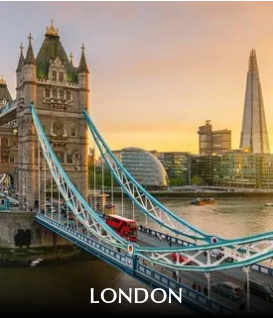What is the name of the prominent skyscraper in the background?
Observe the image and answer the question with a one-word or short phrase response.

The Shard